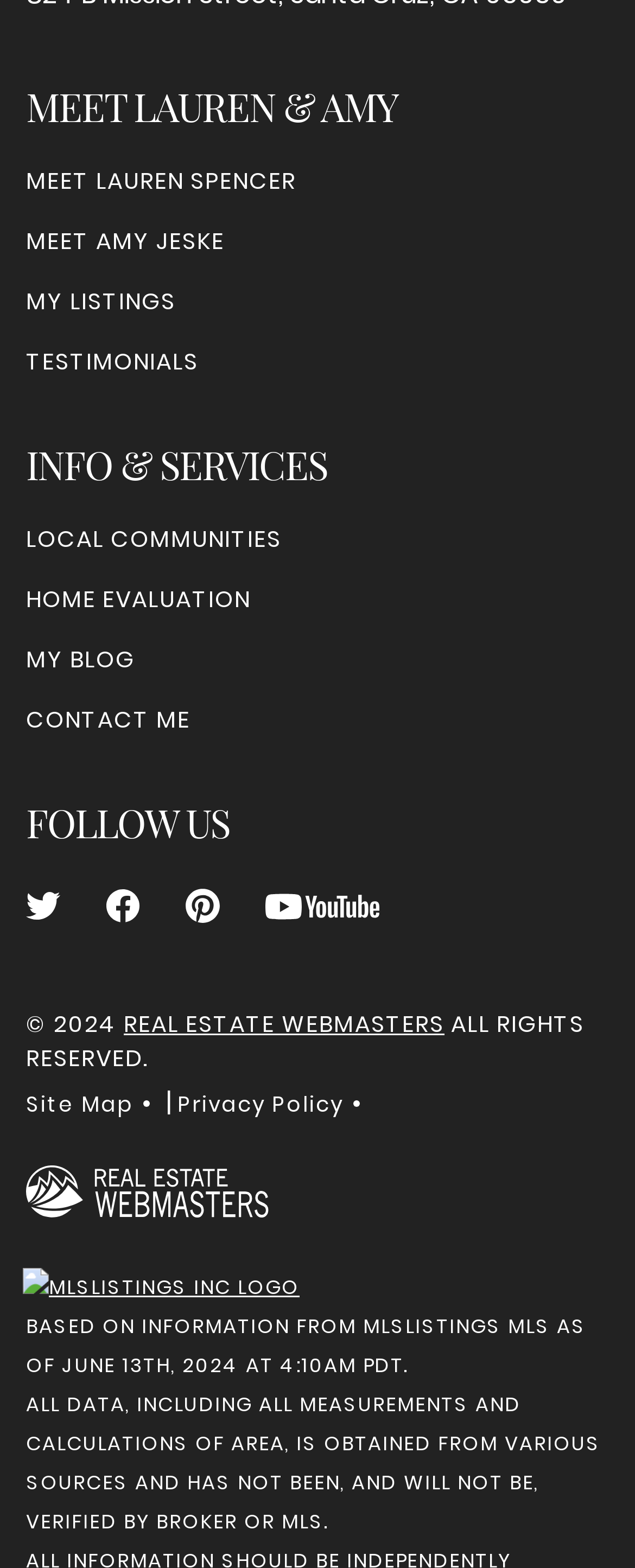From the element description: "logged in", extract the bounding box coordinates of the UI element. The coordinates should be expressed as four float numbers between 0 and 1, in the order [left, top, right, bottom].

None